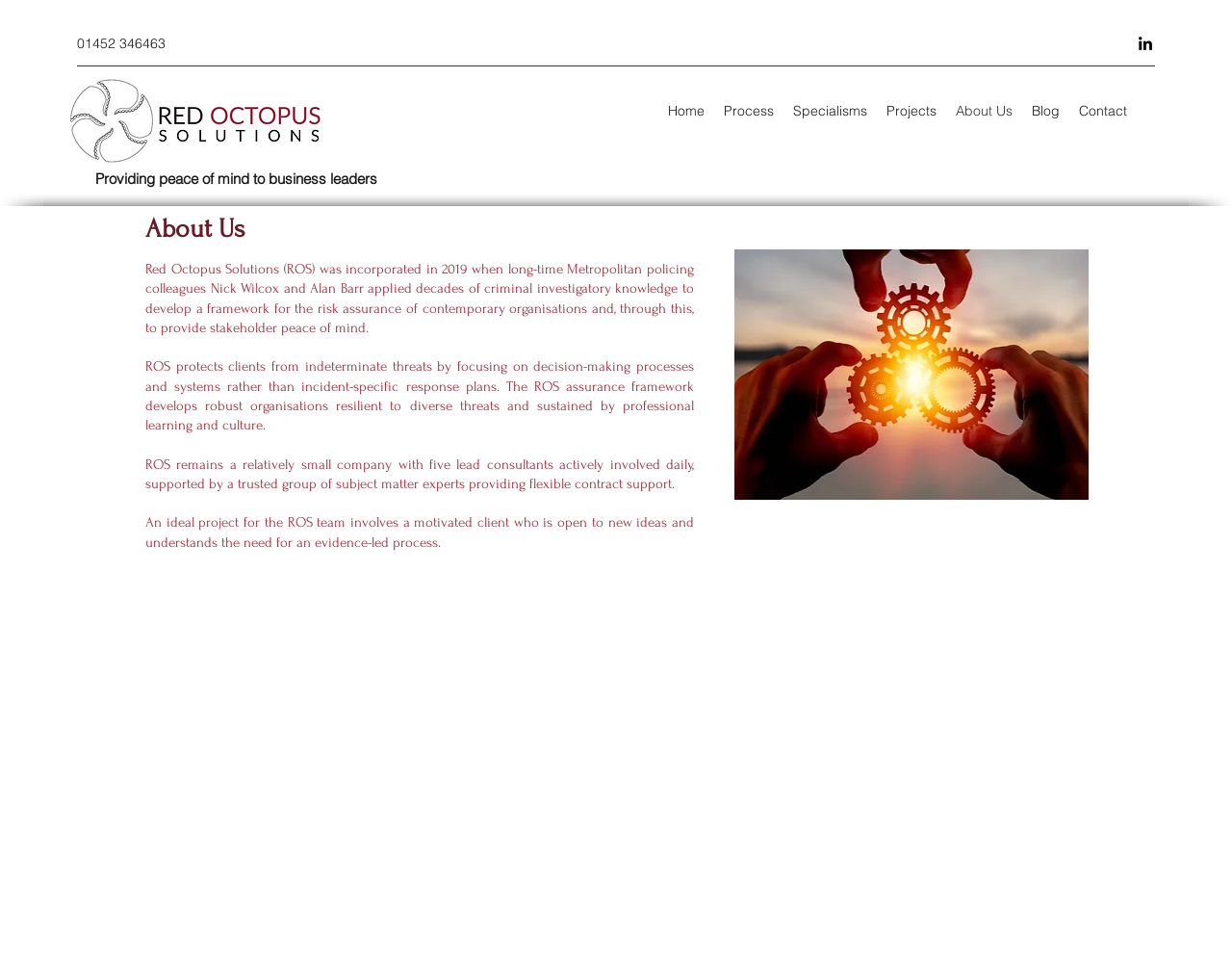Indicate the bounding box coordinates of the clickable region to achieve the following instruction: "Contact Red Octopus Solutions."

[0.868, 0.1, 0.923, 0.13]